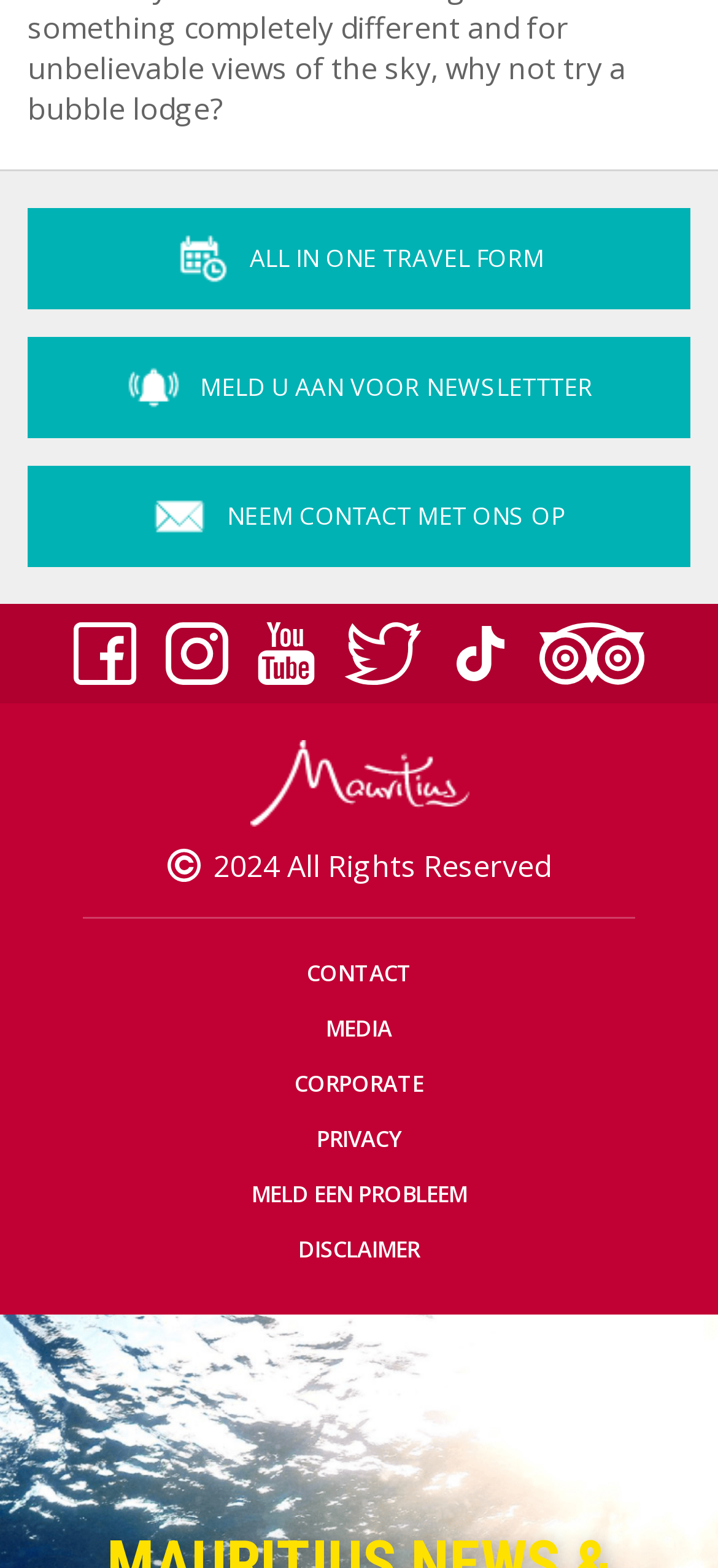Please find the bounding box coordinates of the clickable region needed to complete the following instruction: "View CORPORATE page". The bounding box coordinates must consist of four float numbers between 0 and 1, i.e., [left, top, right, bottom].

[0.41, 0.678, 0.59, 0.704]